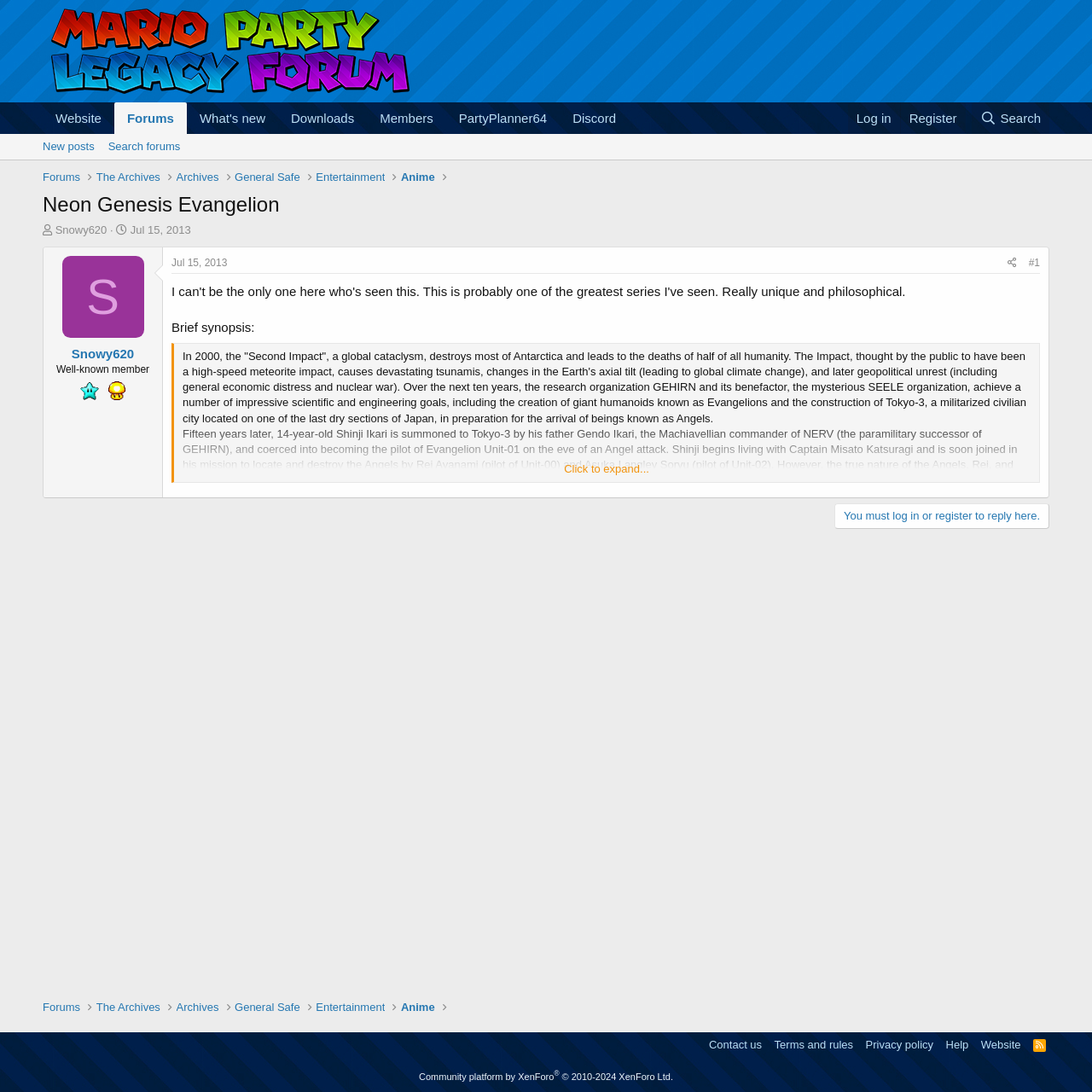Determine the bounding box coordinates of the UI element described by: "Cyan Star (5,000 Posts)".

[0.073, 0.349, 0.09, 0.366]